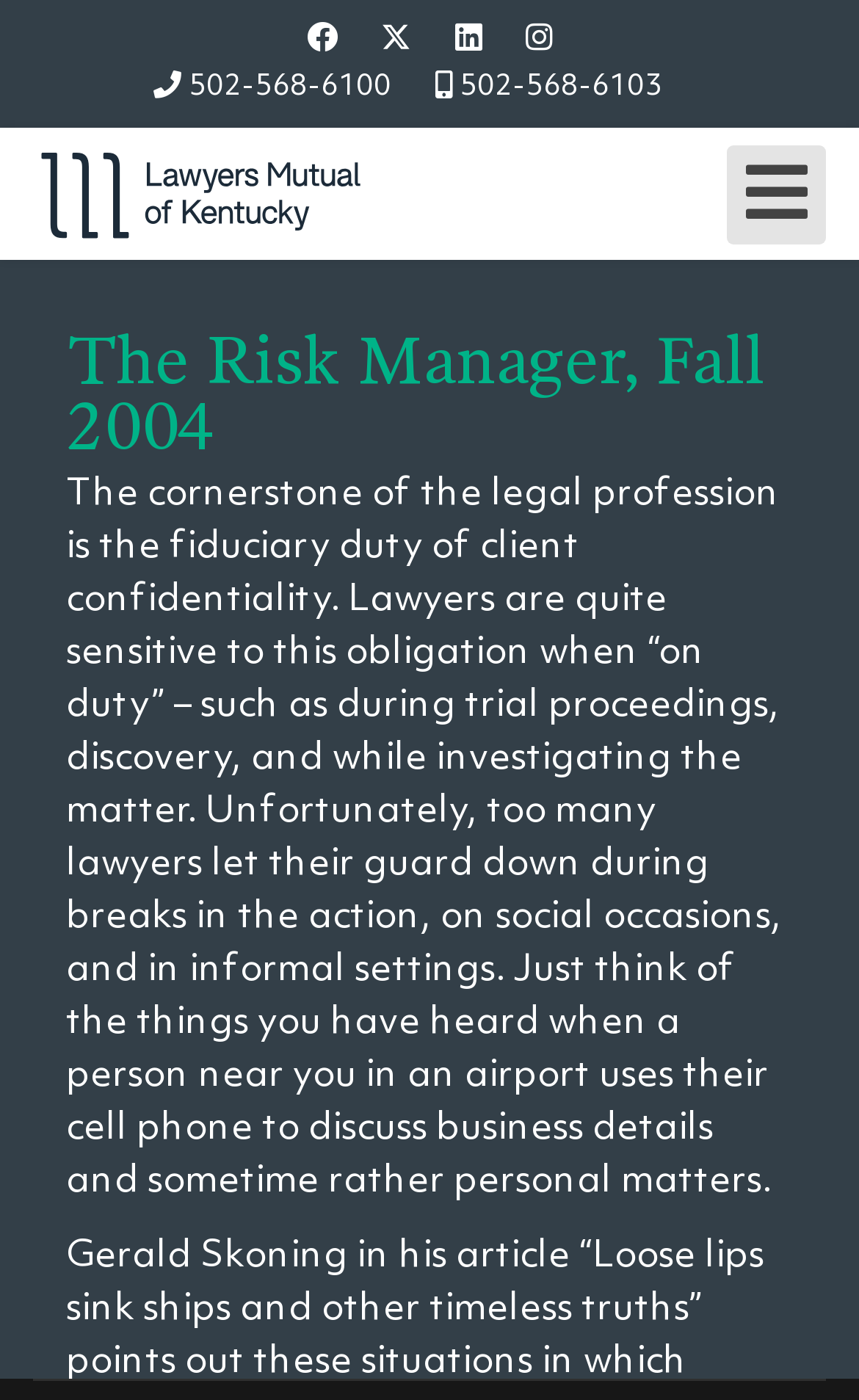Consider the image and give a detailed and elaborate answer to the question: 
What is the purpose of the button?

I looked at the button element and found that its text is 'Open mobile menu'. This suggests that the button is used to open the mobile menu on the webpage.